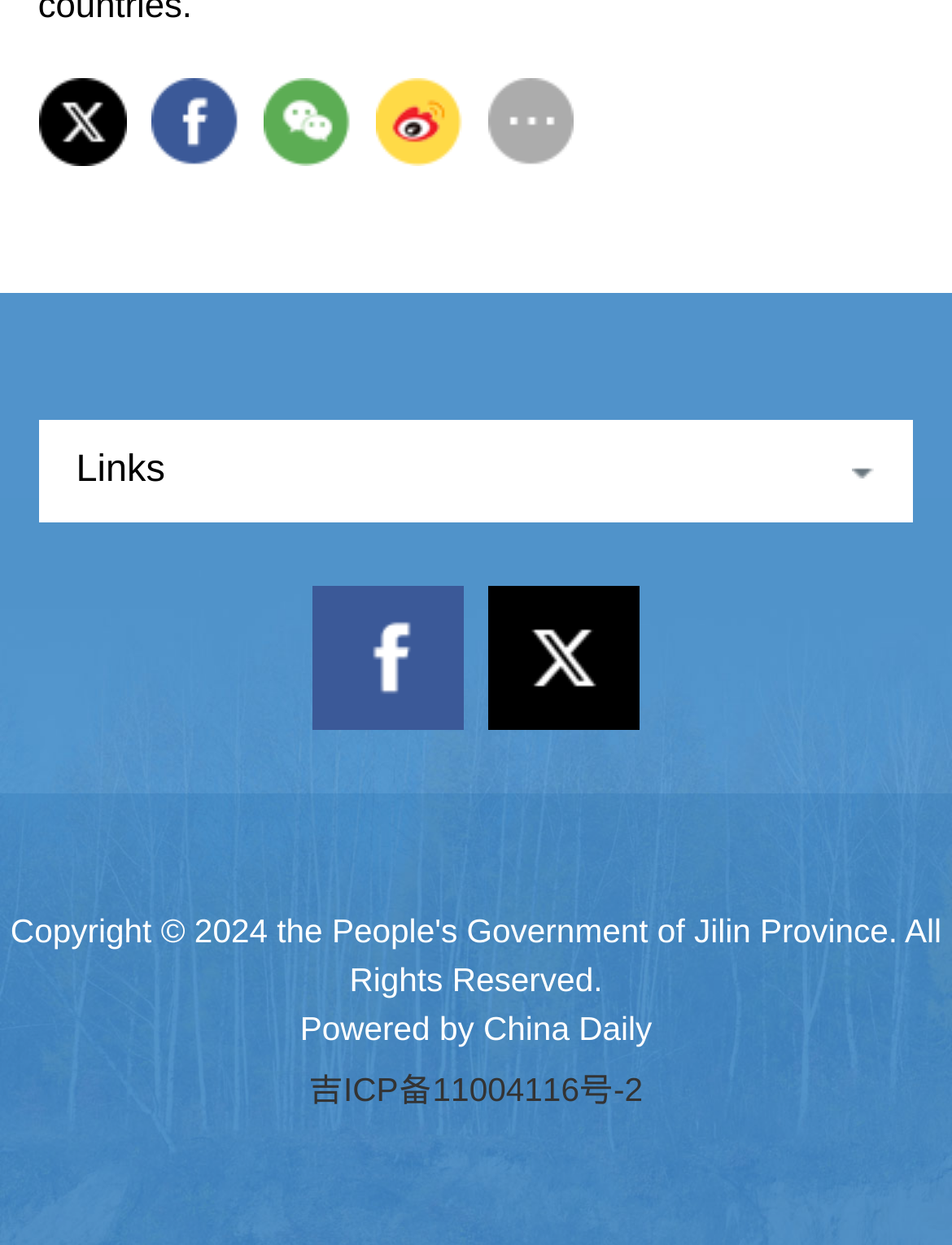Provide a short answer to the following question with just one word or phrase: What is the text above the links?

Links